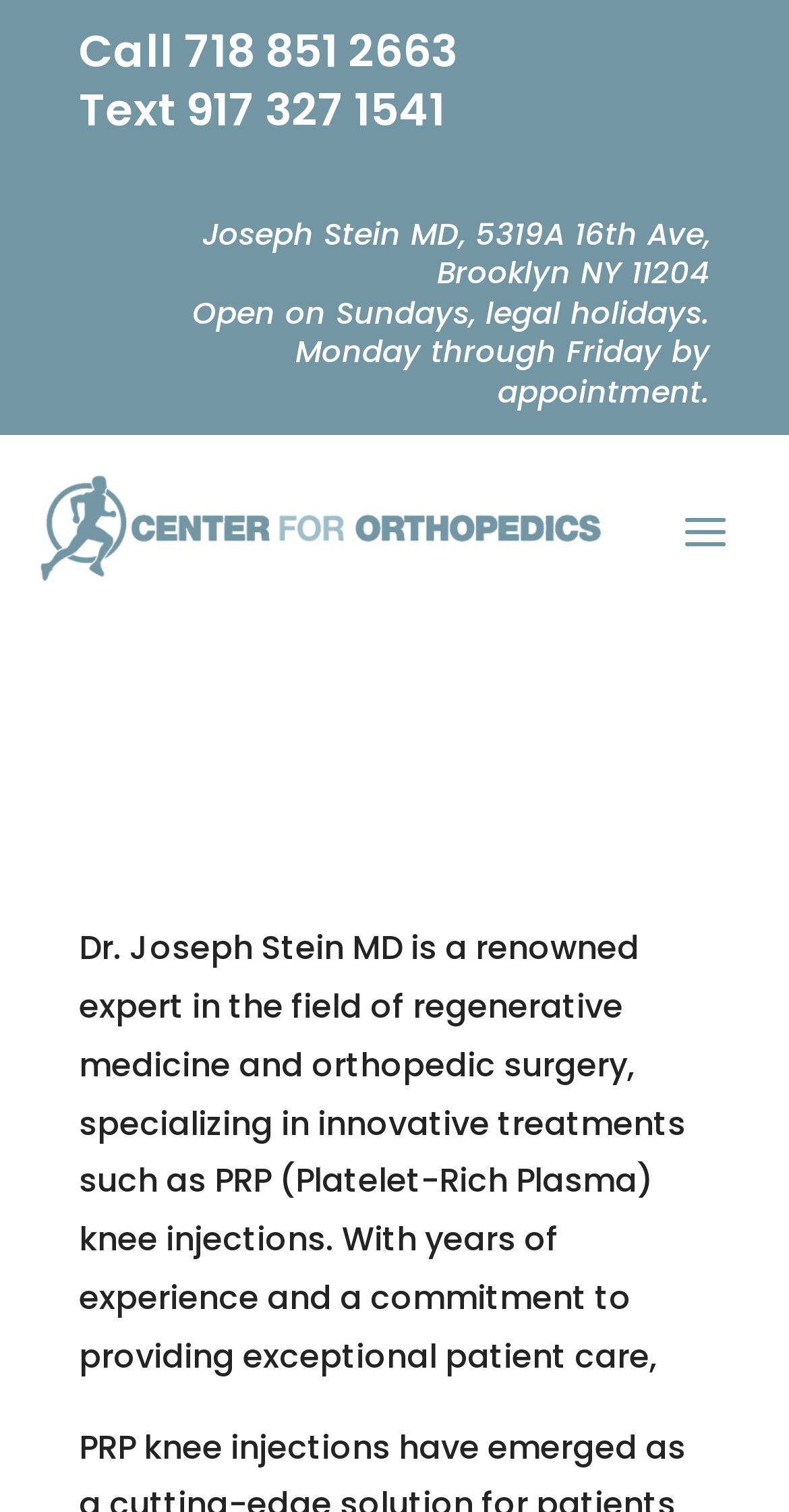Find the bounding box of the UI element described as: "Text 917 327 1541". The bounding box coordinates should be given as four float values between 0 and 1, i.e., [left, top, right, bottom].

[0.1, 0.052, 0.564, 0.093]